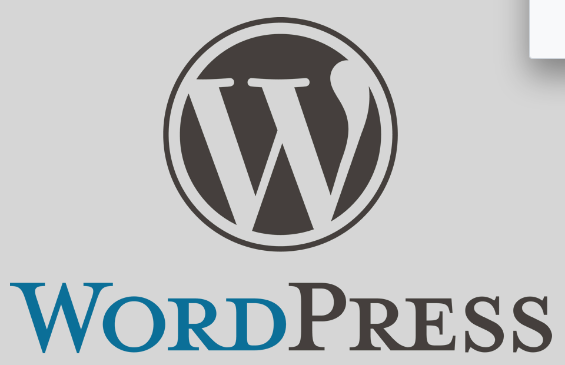What color is the 'Word' part of the logo? Observe the screenshot and provide a one-word or short phrase answer.

Vibrant blue